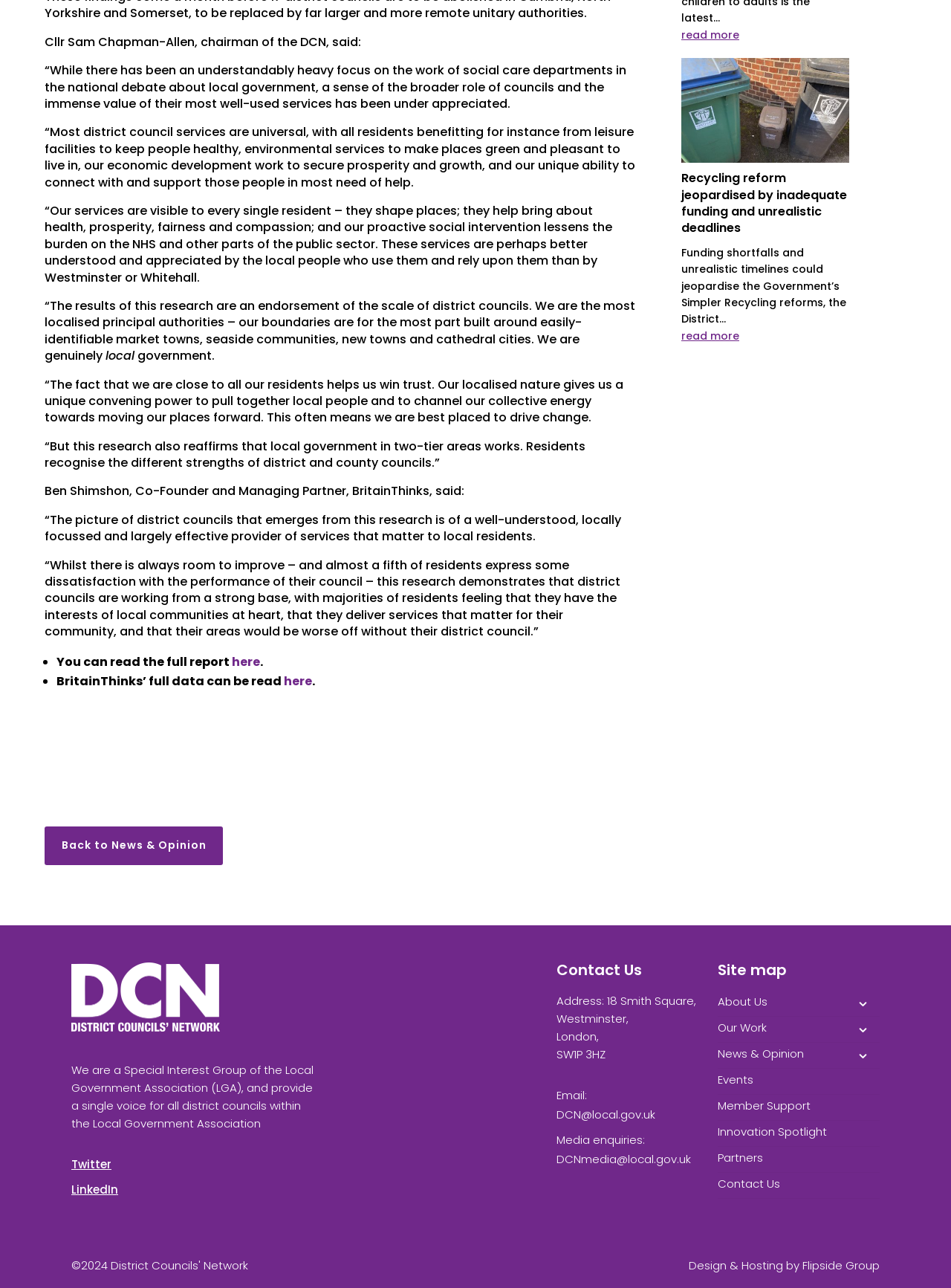What is the name of the research firm mentioned in the article?
Kindly offer a comprehensive and detailed response to the question.

The answer can be found in the StaticText element that mentions 'Ben Shimshon, Co-Founder and Managing Partner, BritainThinks'.